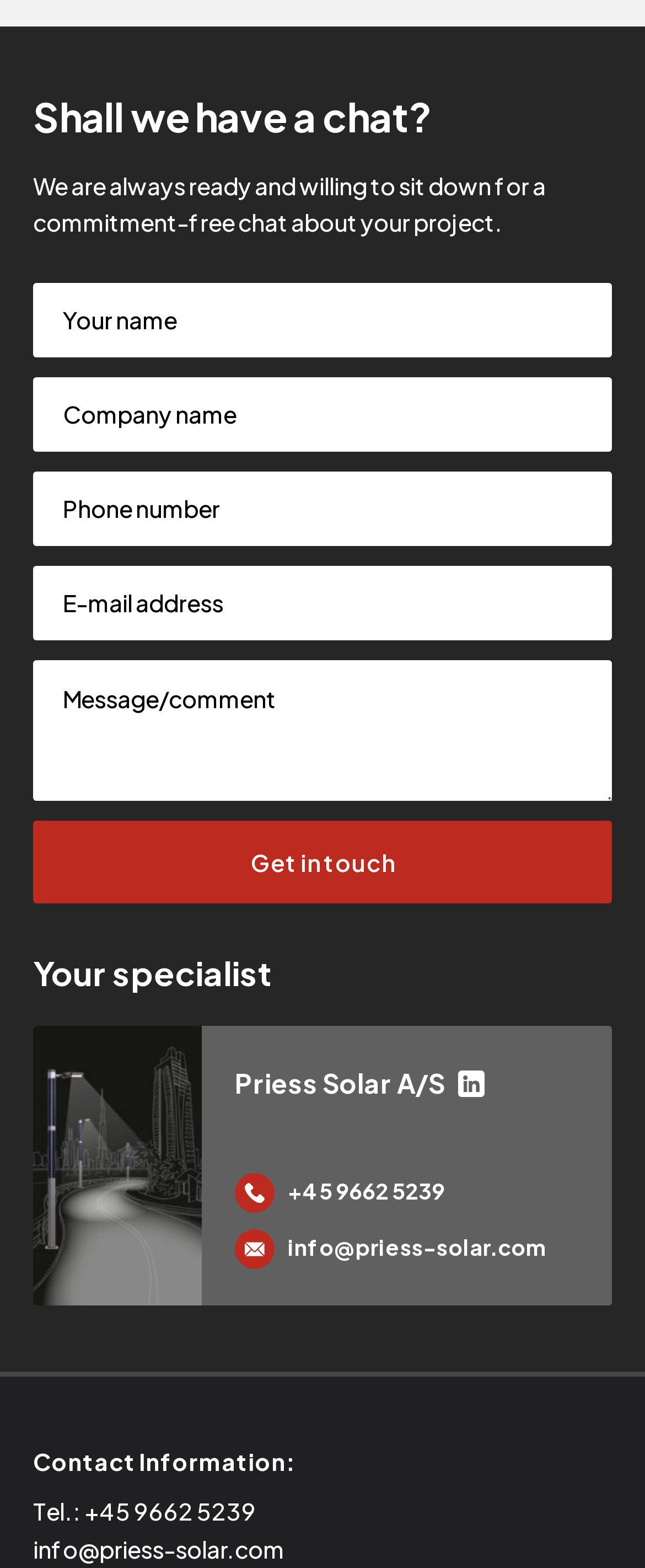Please find the bounding box for the UI component described as follows: "name="your-message" placeholder="Message/comment"".

[0.051, 0.421, 0.949, 0.51]